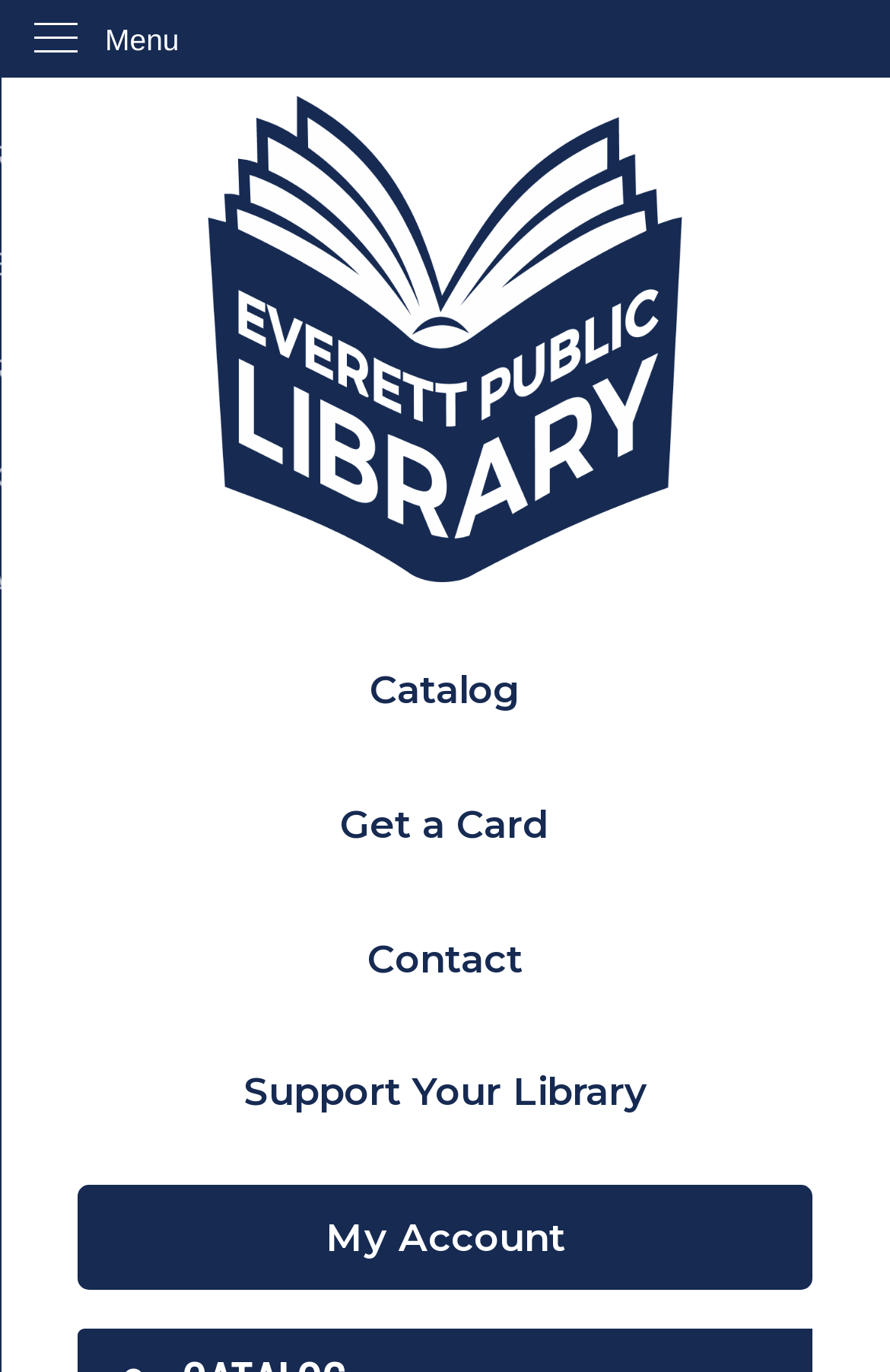Determine the bounding box coordinates for the region that must be clicked to execute the following instruction: "Visit the Everett Library WA homepage".

[0.179, 0.07, 0.821, 0.424]